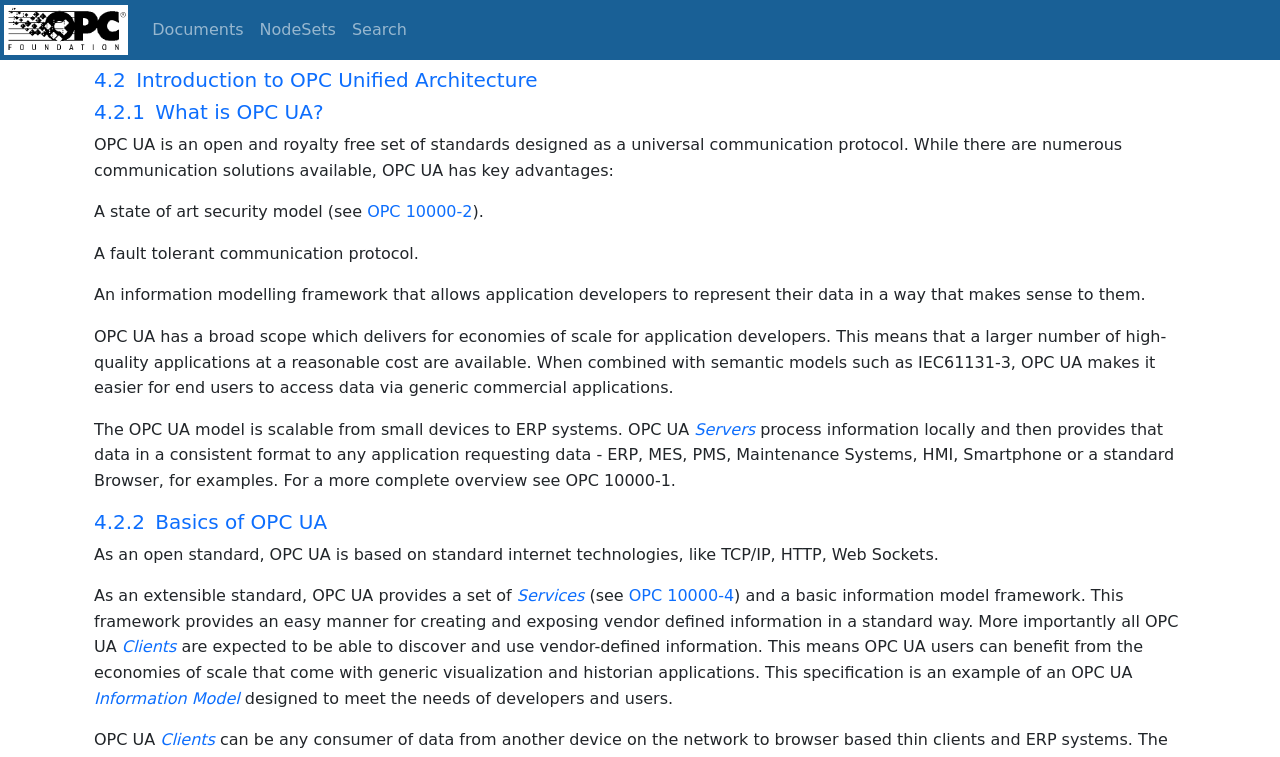Find and specify the bounding box coordinates that correspond to the clickable region for the instruction: "Explore OPC UA Information Model".

[0.073, 0.91, 0.187, 0.935]